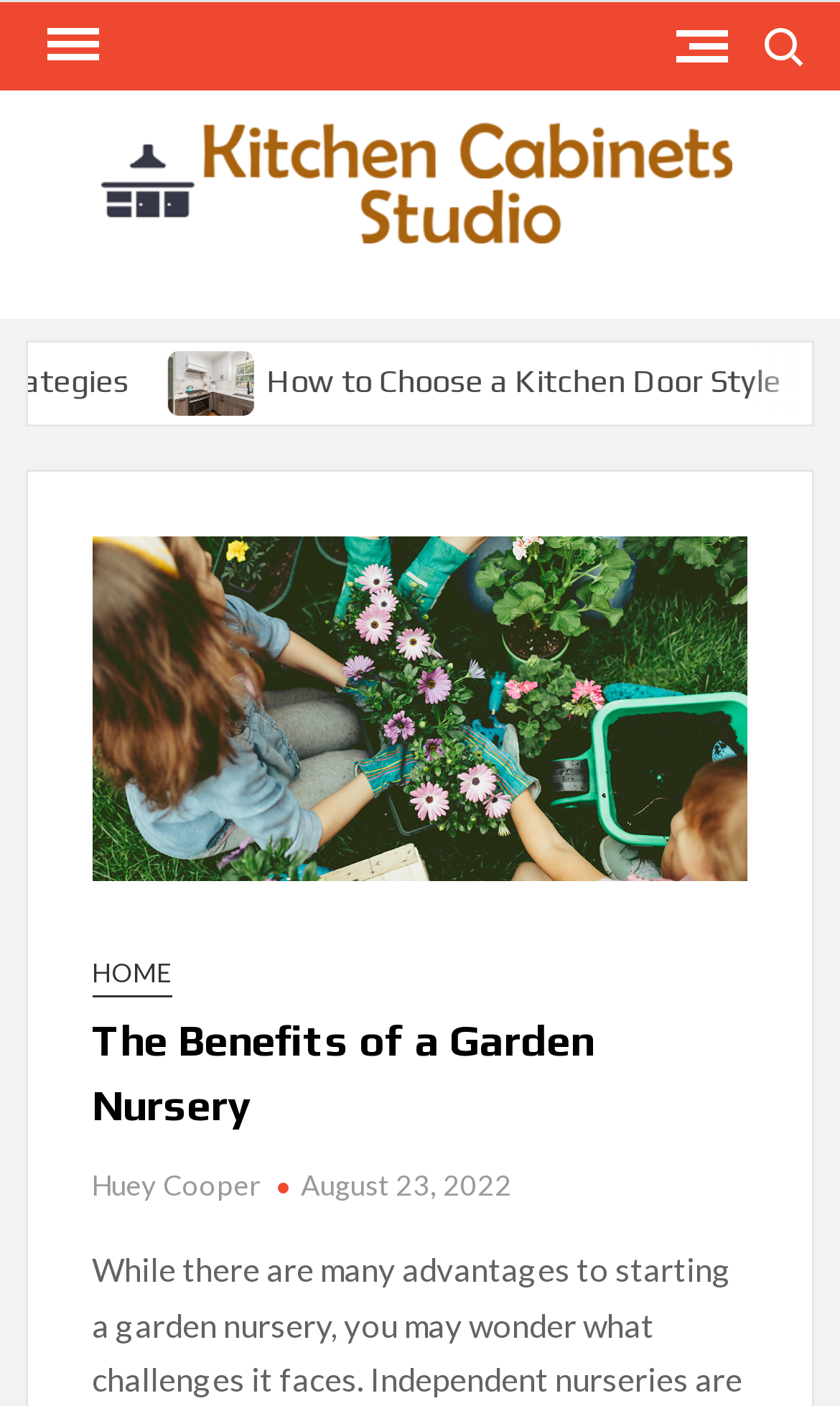Determine the bounding box coordinates for the HTML element described here: "parent_node: KITCHEN CABINETS STUDIO".

[0.12, 0.087, 0.872, 0.173]